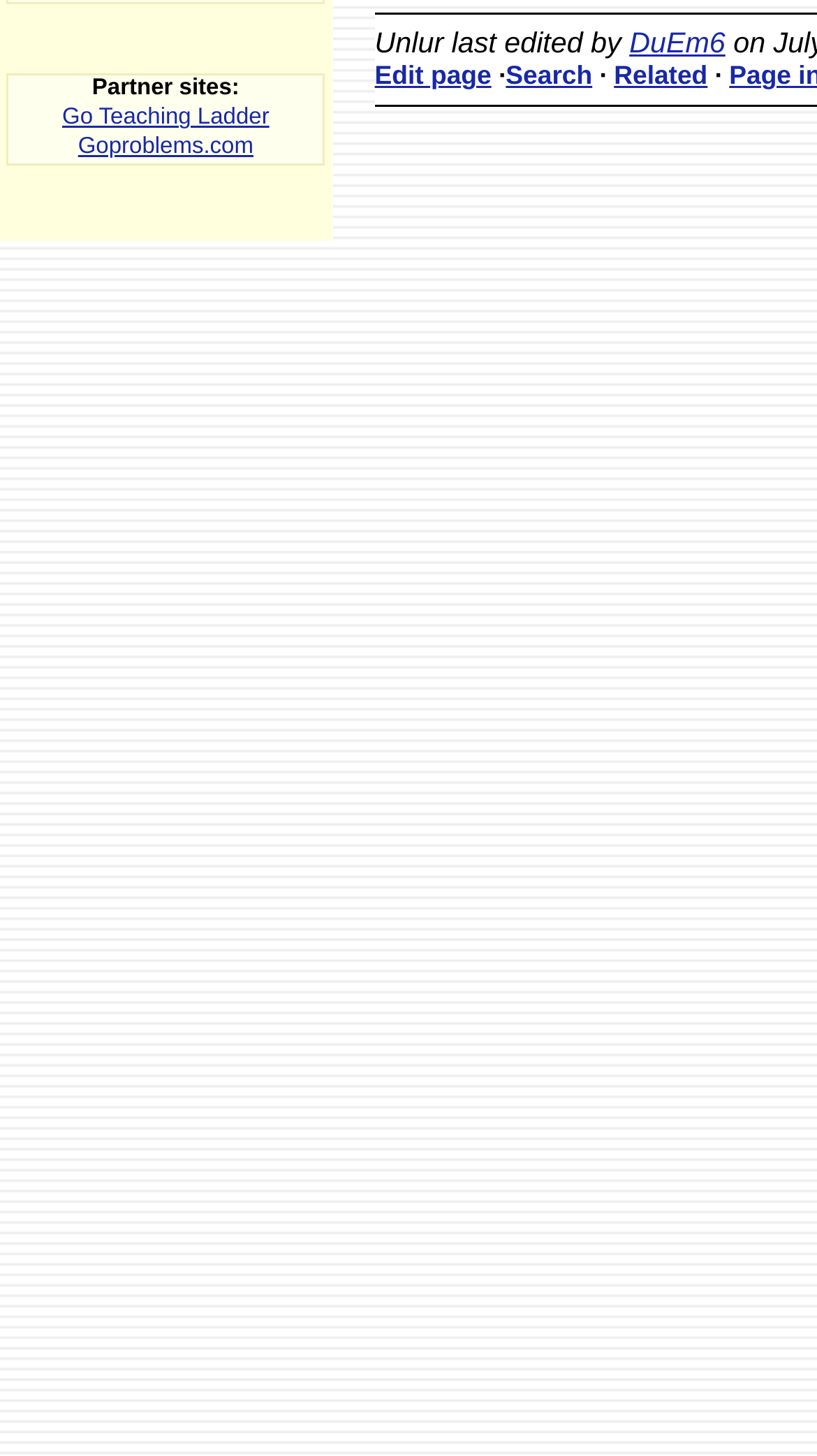Provide the bounding box coordinates in the format (top-left x, top-left y, bottom-right x, bottom-right y). All values are floating point numbers between 0 and 1. Determine the bounding box coordinate of the UI element described as: parent_node: Website name="url"

None